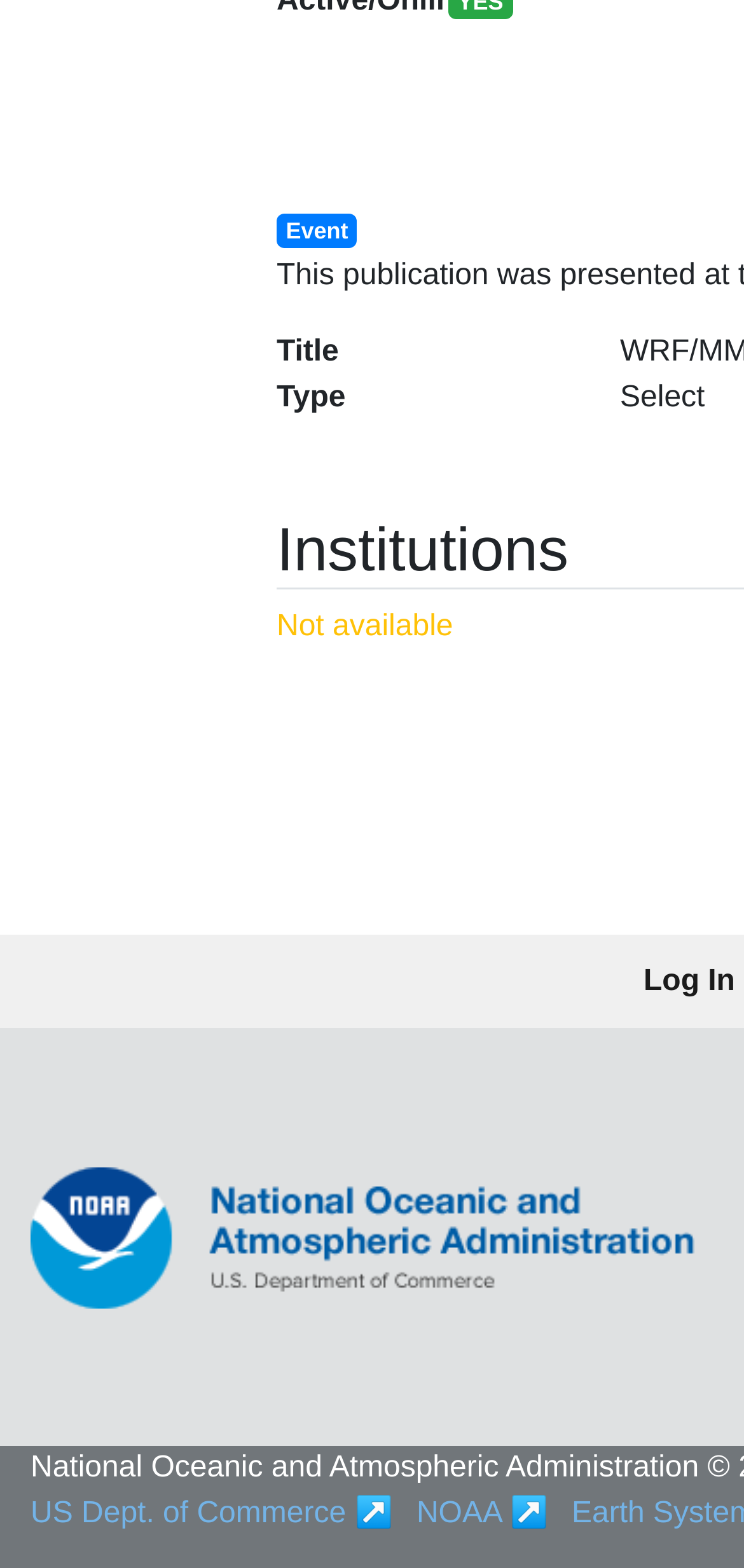From the webpage screenshot, predict the bounding box coordinates (top-left x, top-left y, bottom-right x, bottom-right y) for the UI element described here: US Dept. of Commerce

[0.041, 0.955, 0.465, 0.976]